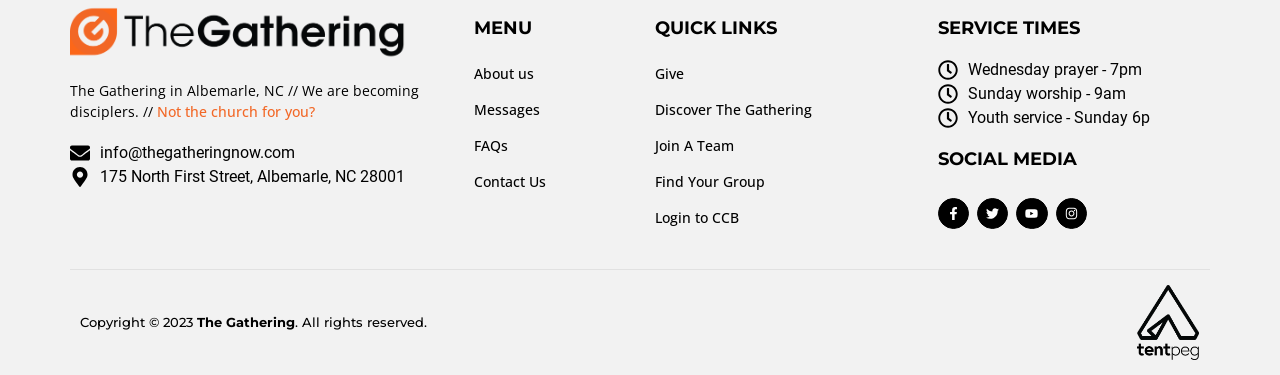Locate the bounding box of the UI element described in the following text: "About us".

[0.37, 0.169, 0.469, 0.225]